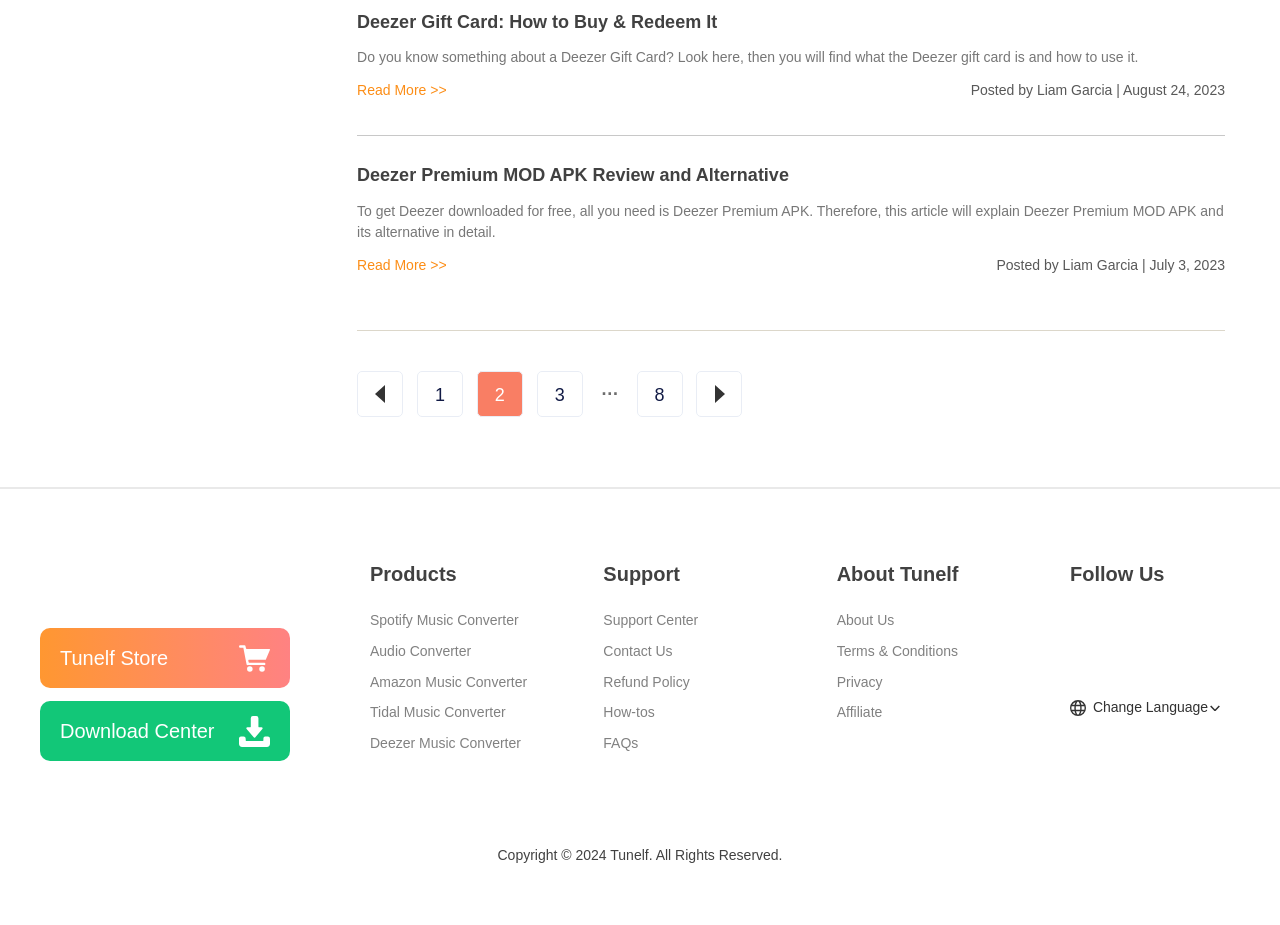What is the purpose of the 'Posts' navigation?
Provide a detailed and well-explained answer to the question.

I found the 'Posts' navigation section, which contains links to previous and next pages. The purpose of this section is to allow users to navigate through different posts on the website.